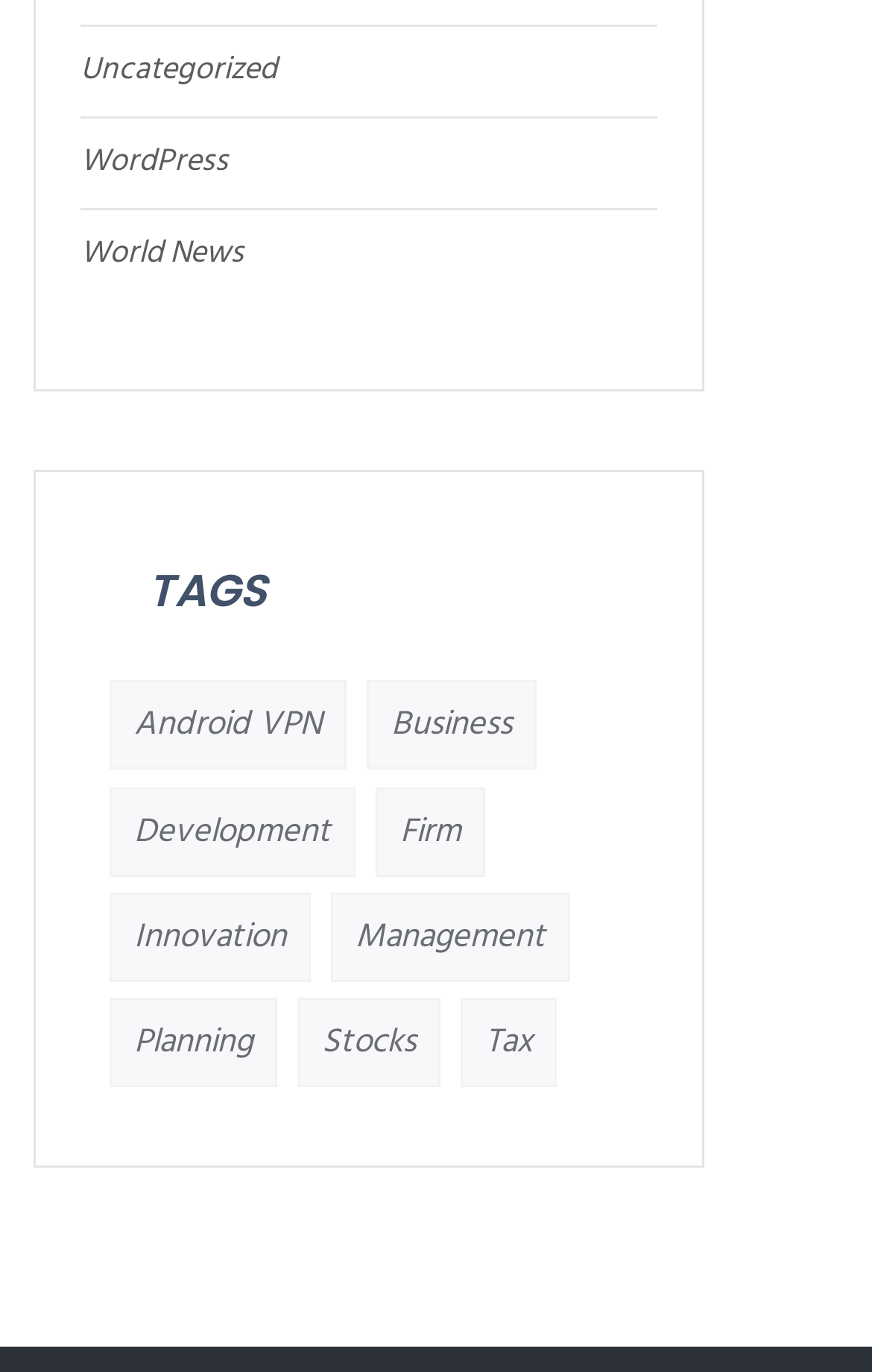Please determine the bounding box coordinates of the element to click on in order to accomplish the following task: "Click the 'Convert' button". Ensure the coordinates are four float numbers ranging from 0 to 1, i.e., [left, top, right, bottom].

None